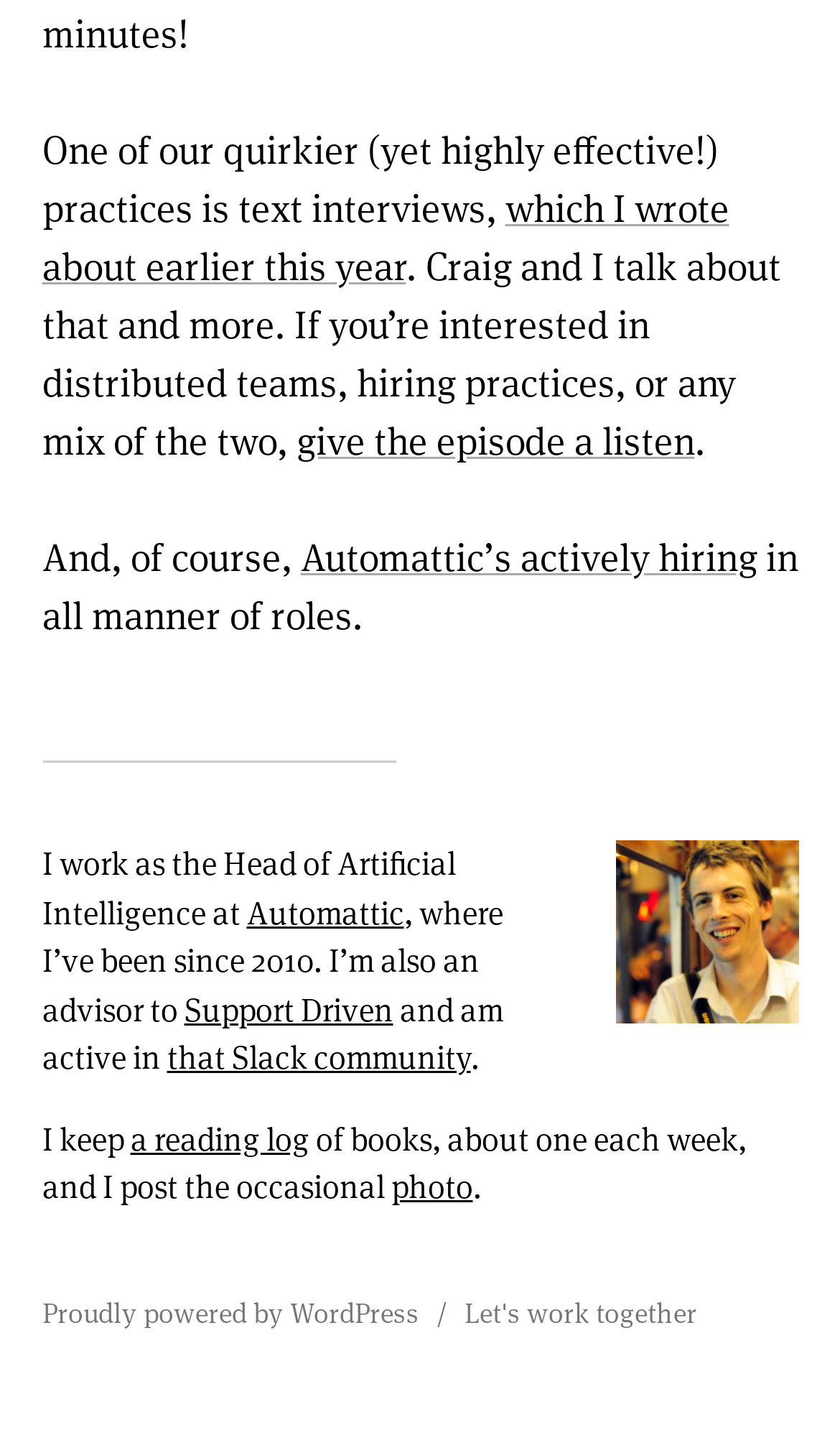Identify the bounding box for the UI element described as: "Automattic". The coordinates should be four float numbers between 0 and 1, i.e., [left, top, right, bottom].

[0.294, 0.621, 0.481, 0.649]